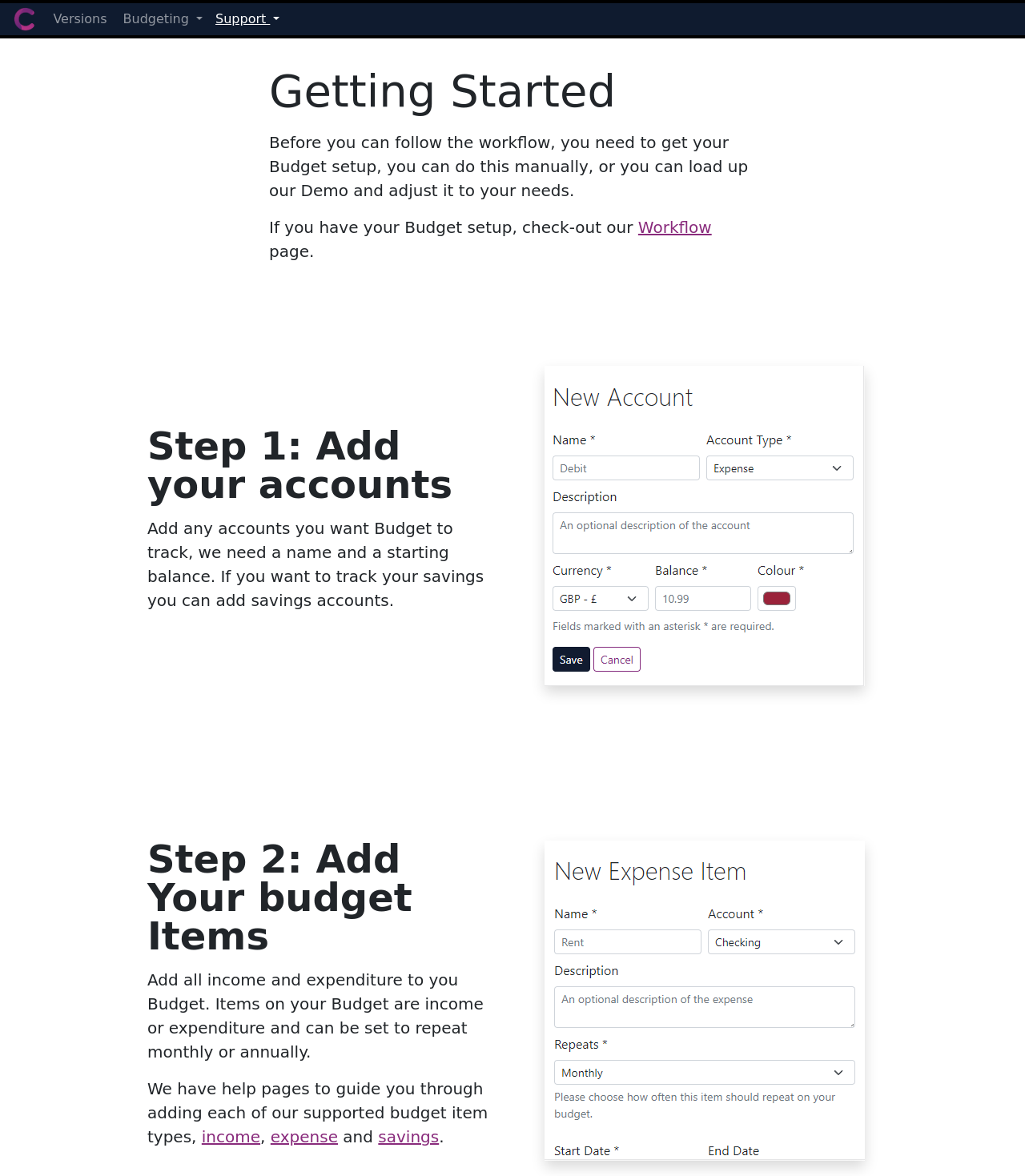Answer succinctly with a single word or phrase:
What is the purpose of the 'Workflow' page?

To check out the workflow